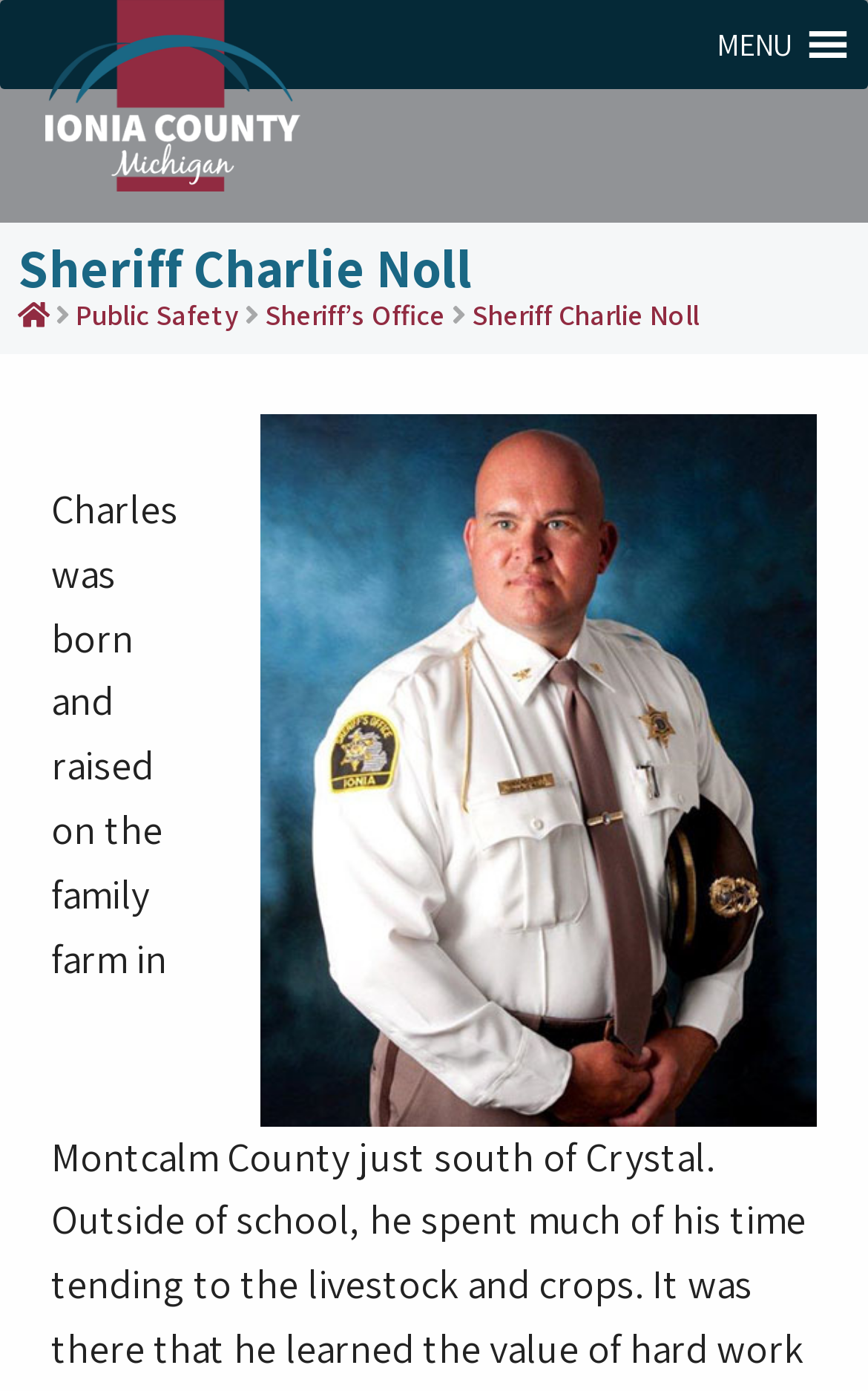Find the bounding box of the element with the following description: "title="Go to Ionia County."". The coordinates must be four float numbers between 0 and 1, formatted as [left, top, right, bottom].

[0.021, 0.213, 0.064, 0.24]